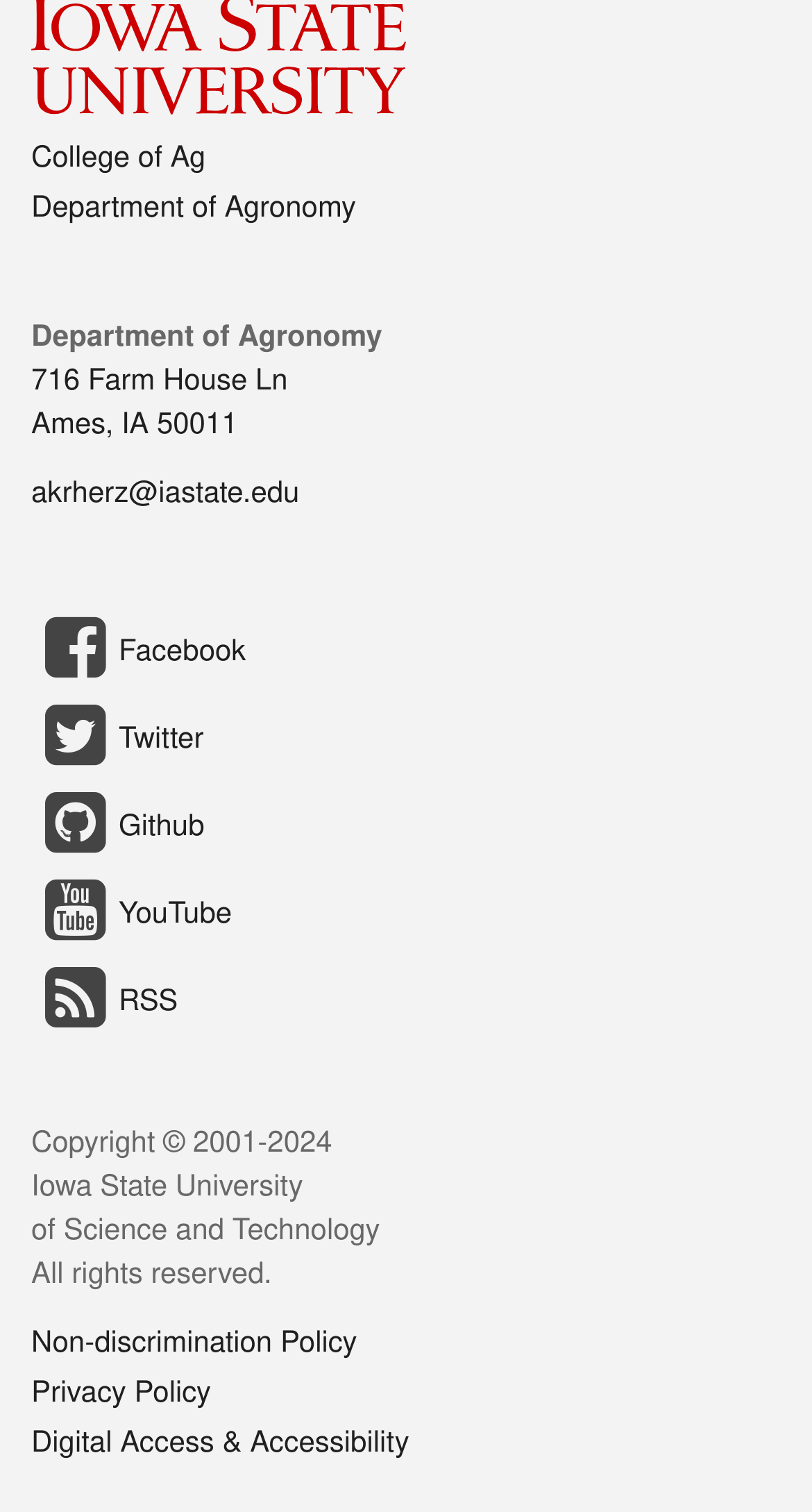Identify the bounding box coordinates for the element that needs to be clicked to fulfill this instruction: "go to College of Ag". Provide the coordinates in the format of four float numbers between 0 and 1: [left, top, right, bottom].

[0.038, 0.097, 0.253, 0.116]